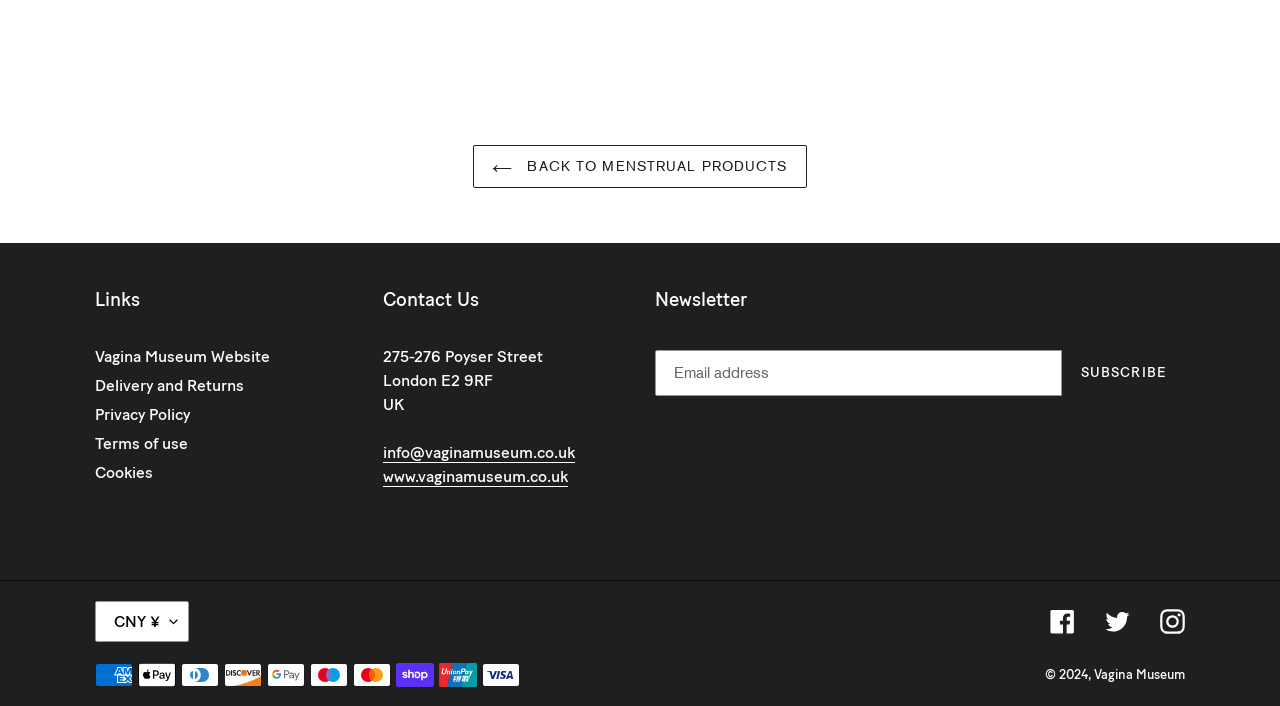Show the bounding box coordinates for the HTML element described as: "Privacy Policy".

[0.074, 0.573, 0.148, 0.6]